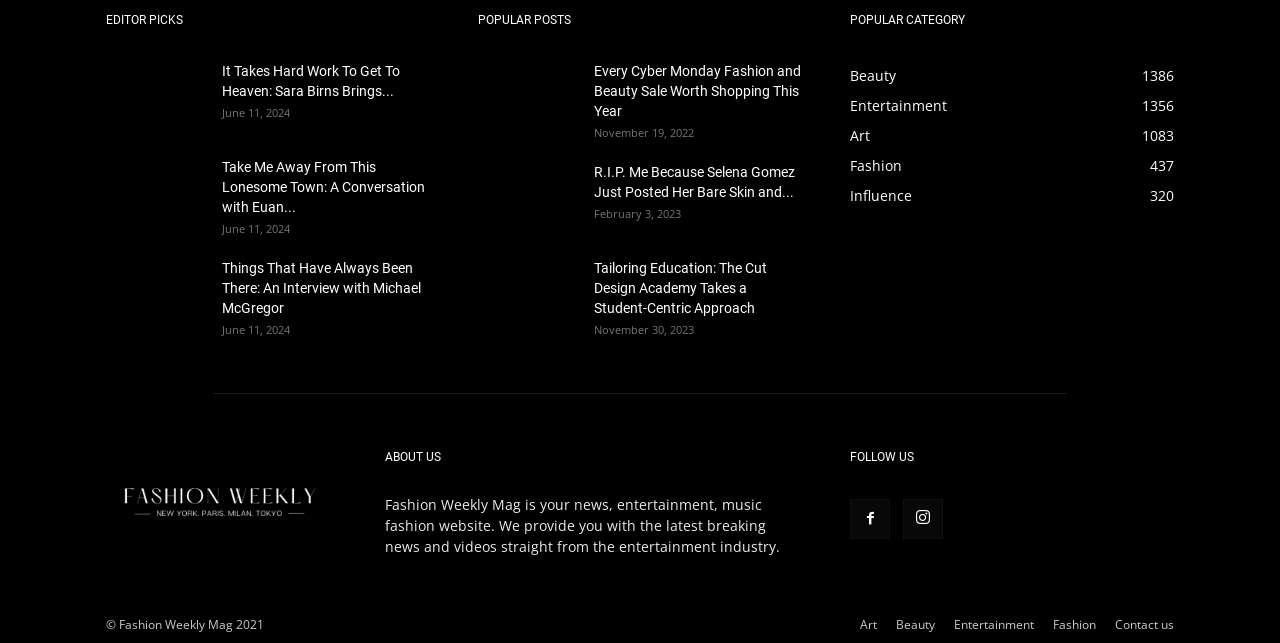Provide the bounding box coordinates of the UI element that matches the description: "Facebook".

[0.664, 0.777, 0.695, 0.839]